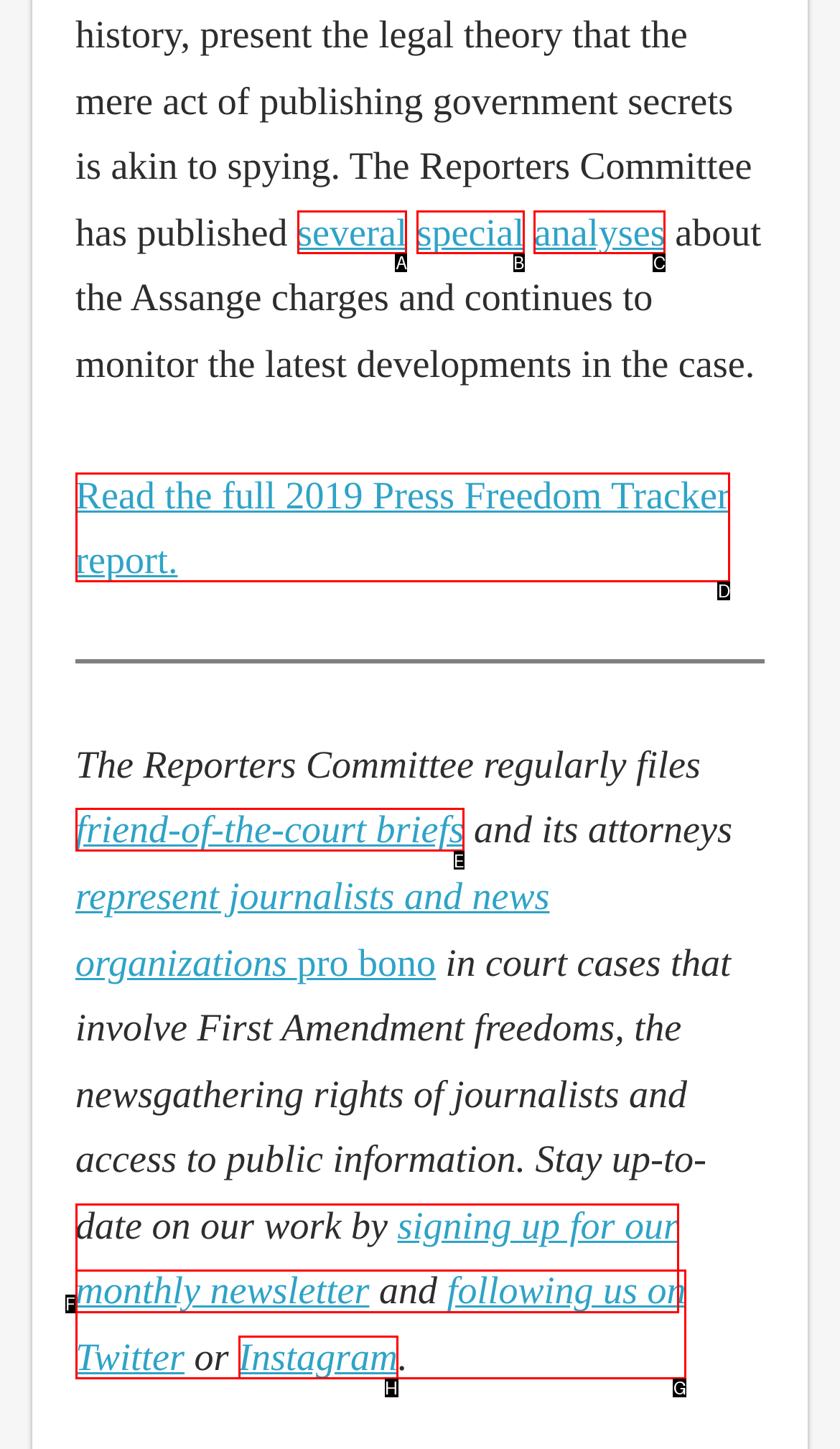Determine the option that best fits the description: friend-of-the-court briefs
Reply with the letter of the correct option directly.

E